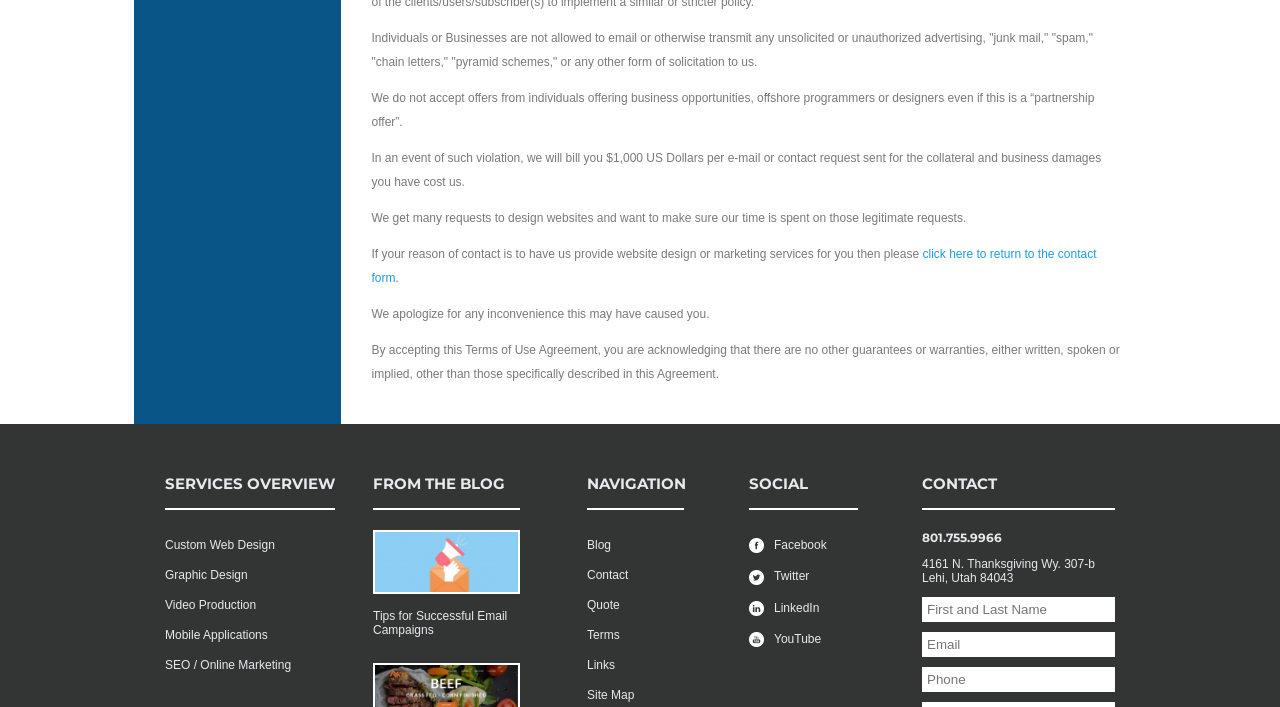Give a one-word or one-phrase response to the question:
How many textboxes are available in the contact form?

3